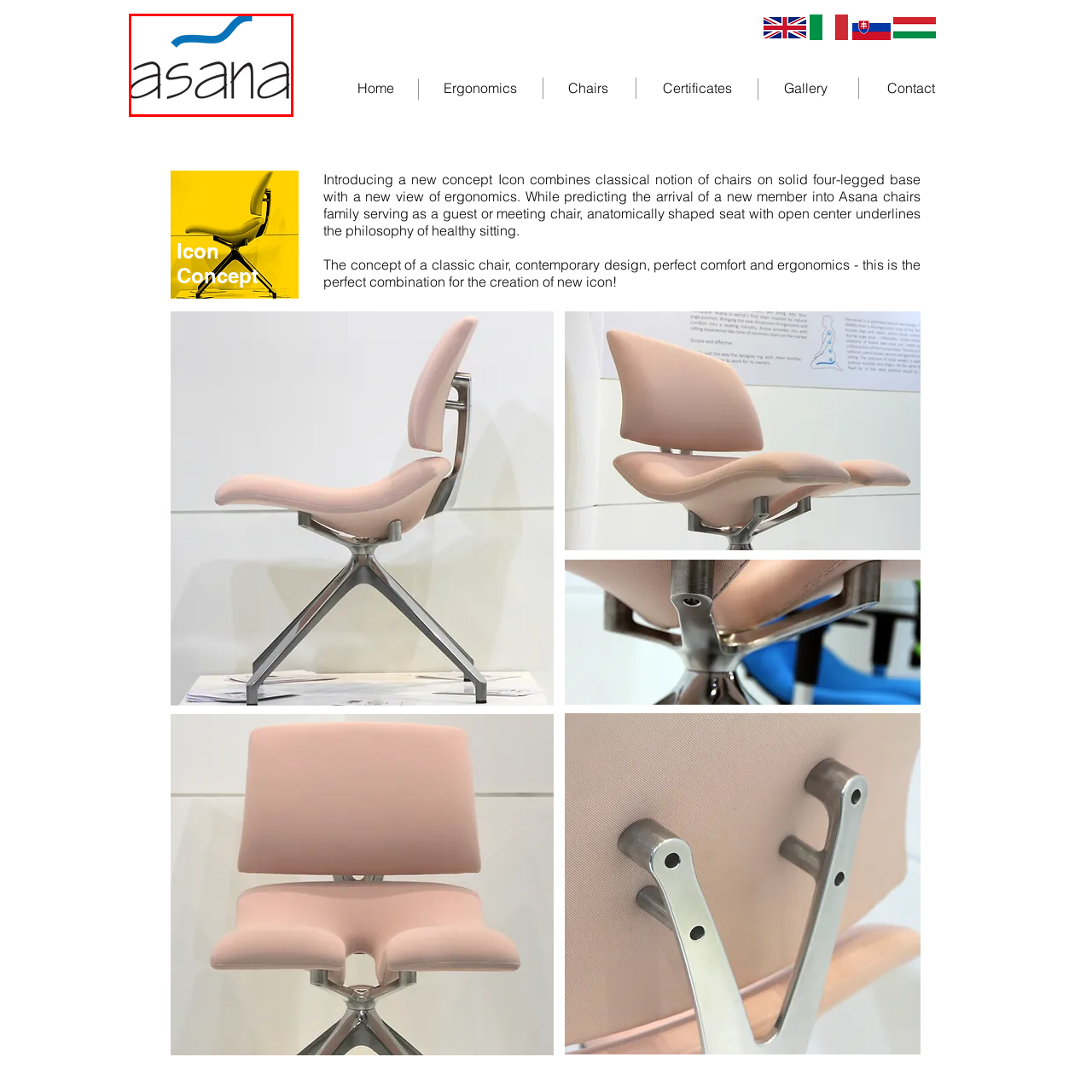What color is the curved line above the text?
Examine the content inside the red bounding box in the image and provide a thorough answer to the question based on that visual information.

The caption describes the curved line above the text as blue, which is meant to evoke a sense of fluidity and comfort, aligning with the brand's focus on ergonomic seating solutions.